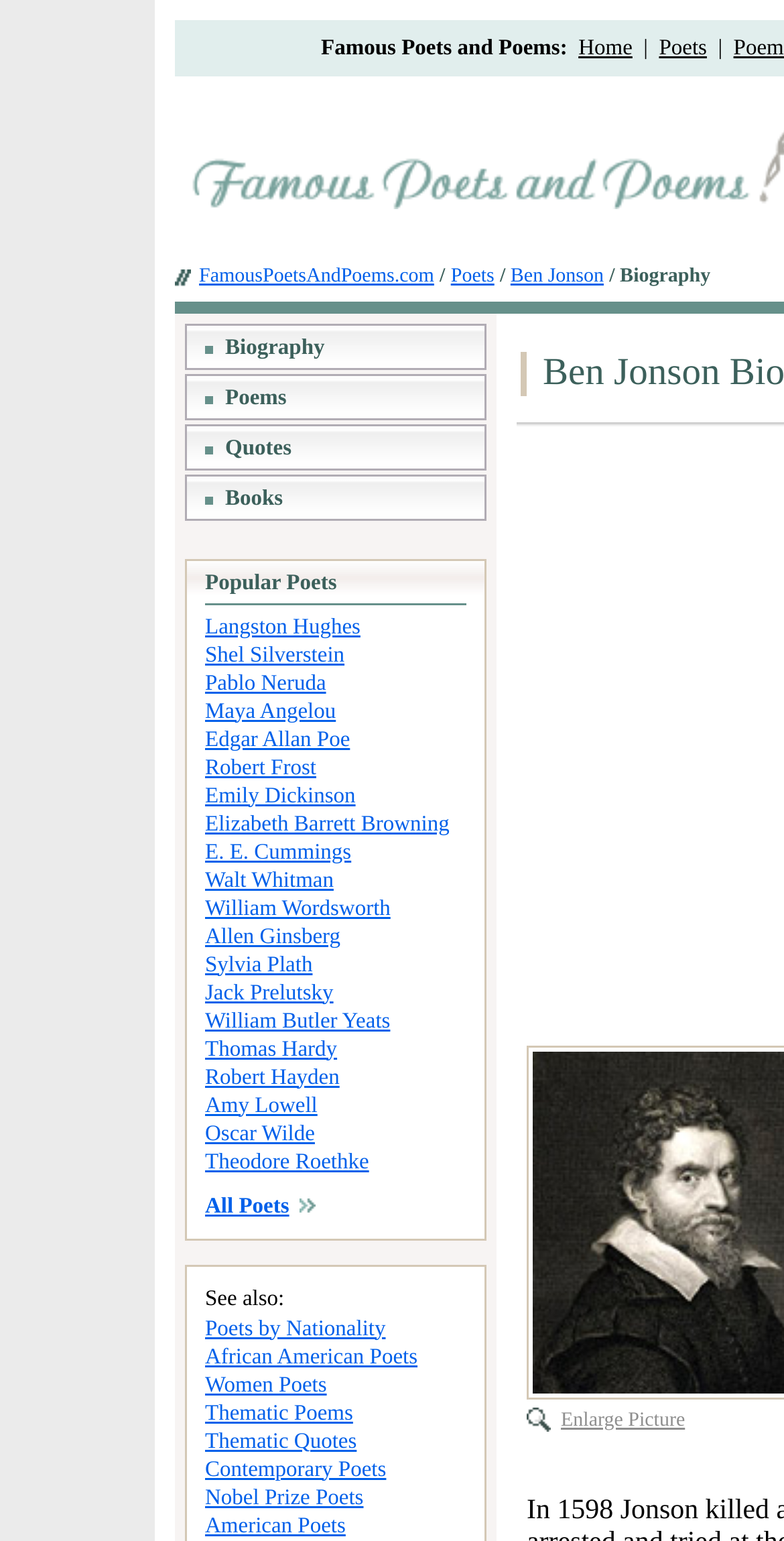Highlight the bounding box coordinates of the region I should click on to meet the following instruction: "Read Ben Jonson's poems".

[0.287, 0.251, 0.366, 0.266]